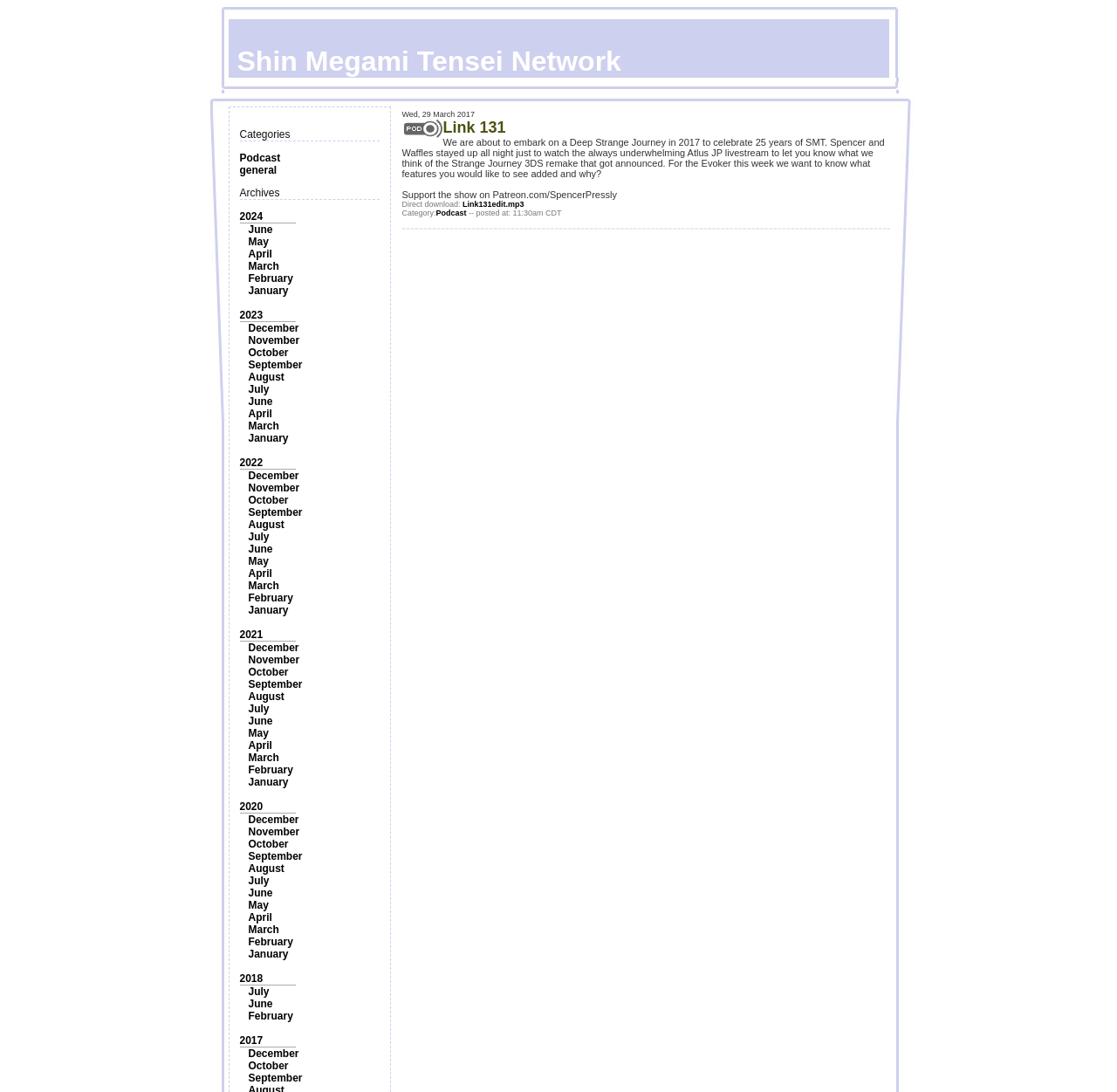Please locate the UI element described by "Shin Megami Tensei Network" and provide its bounding box coordinates.

[0.181, 0.018, 0.819, 0.071]